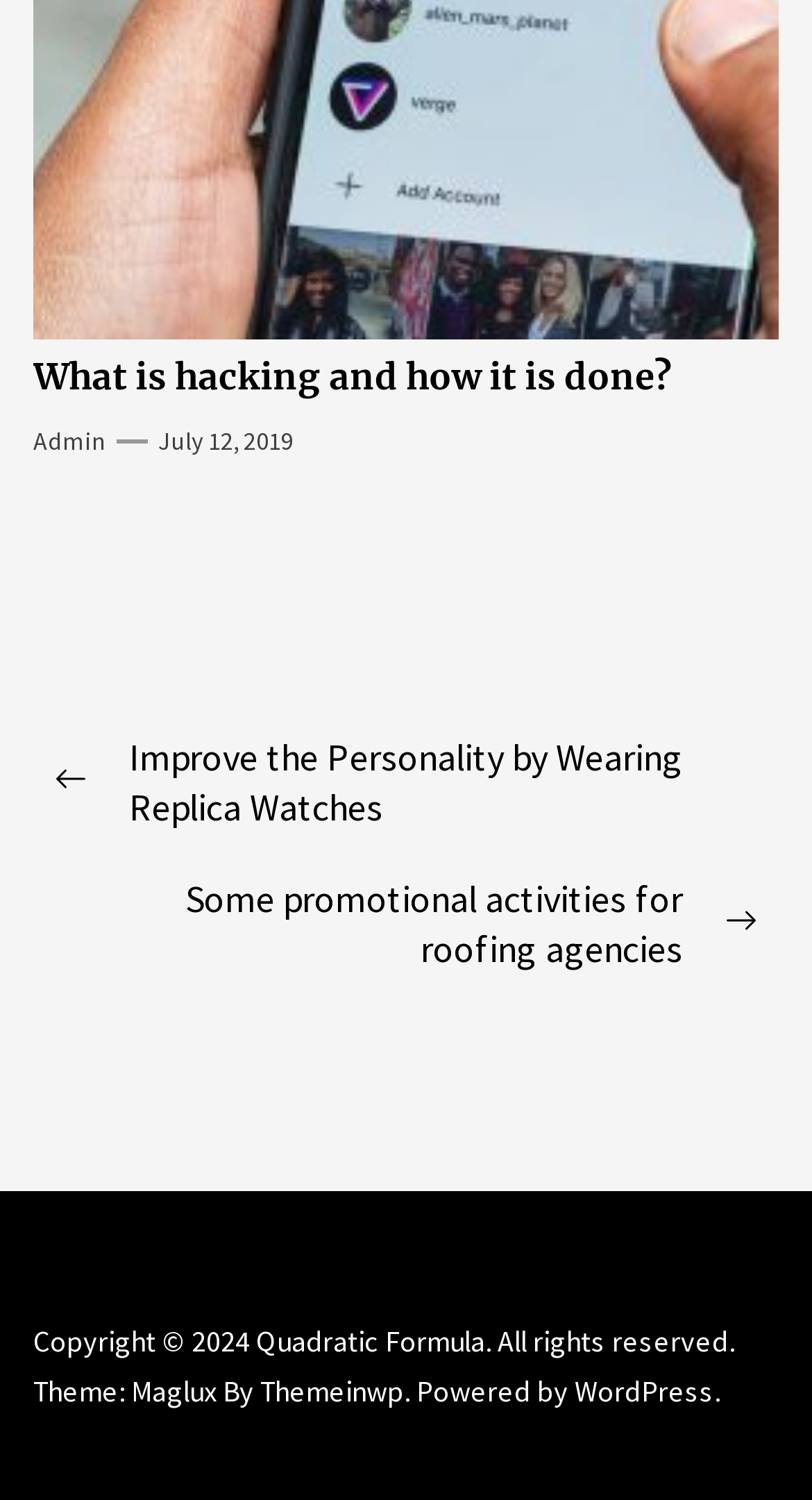Specify the bounding box coordinates of the area to click in order to follow the given instruction: "Check the next post."

[0.169, 0.582, 0.933, 0.649]